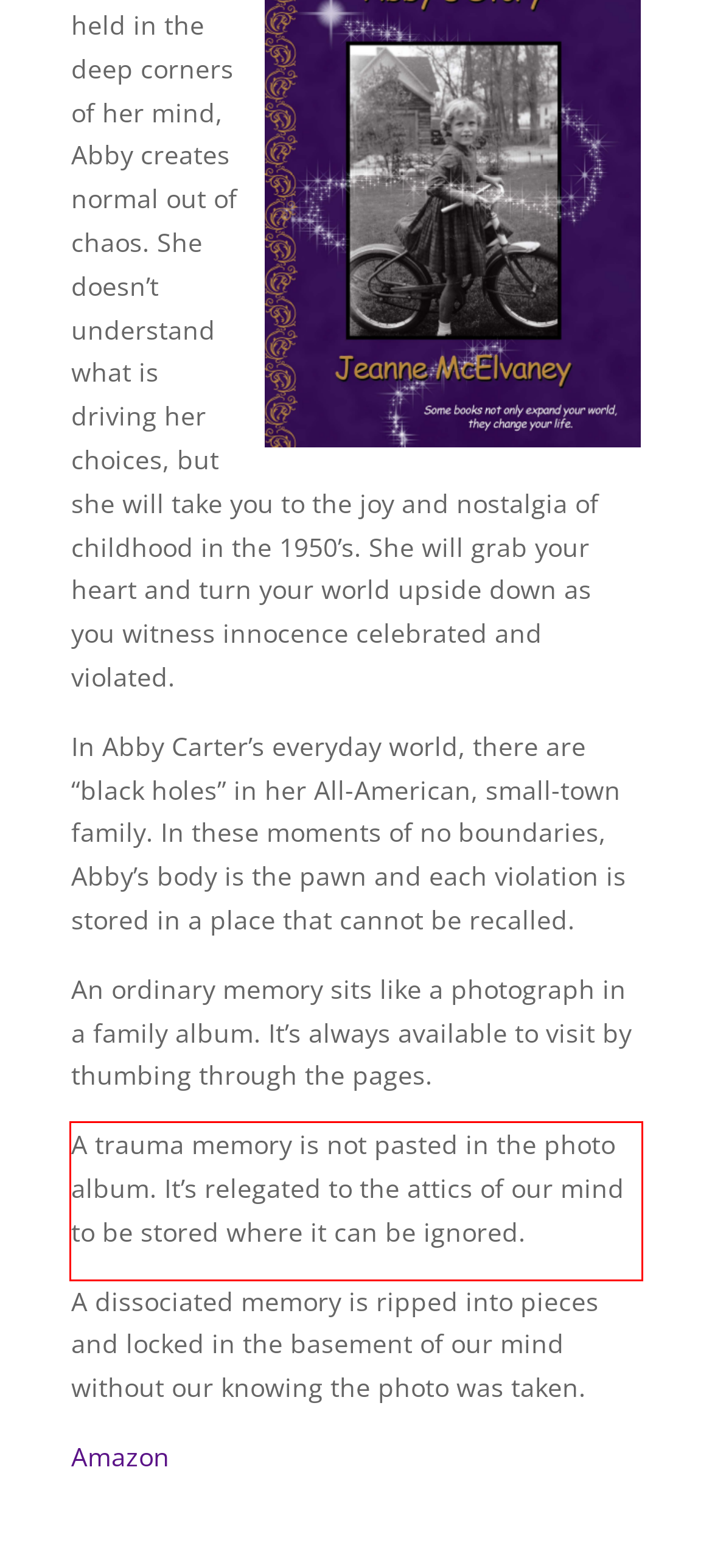In the given screenshot, locate the red bounding box and extract the text content from within it.

A trauma memory is not pasted in the photo album. It’s relegated to the attics of our mind to be stored where it can be ignored.